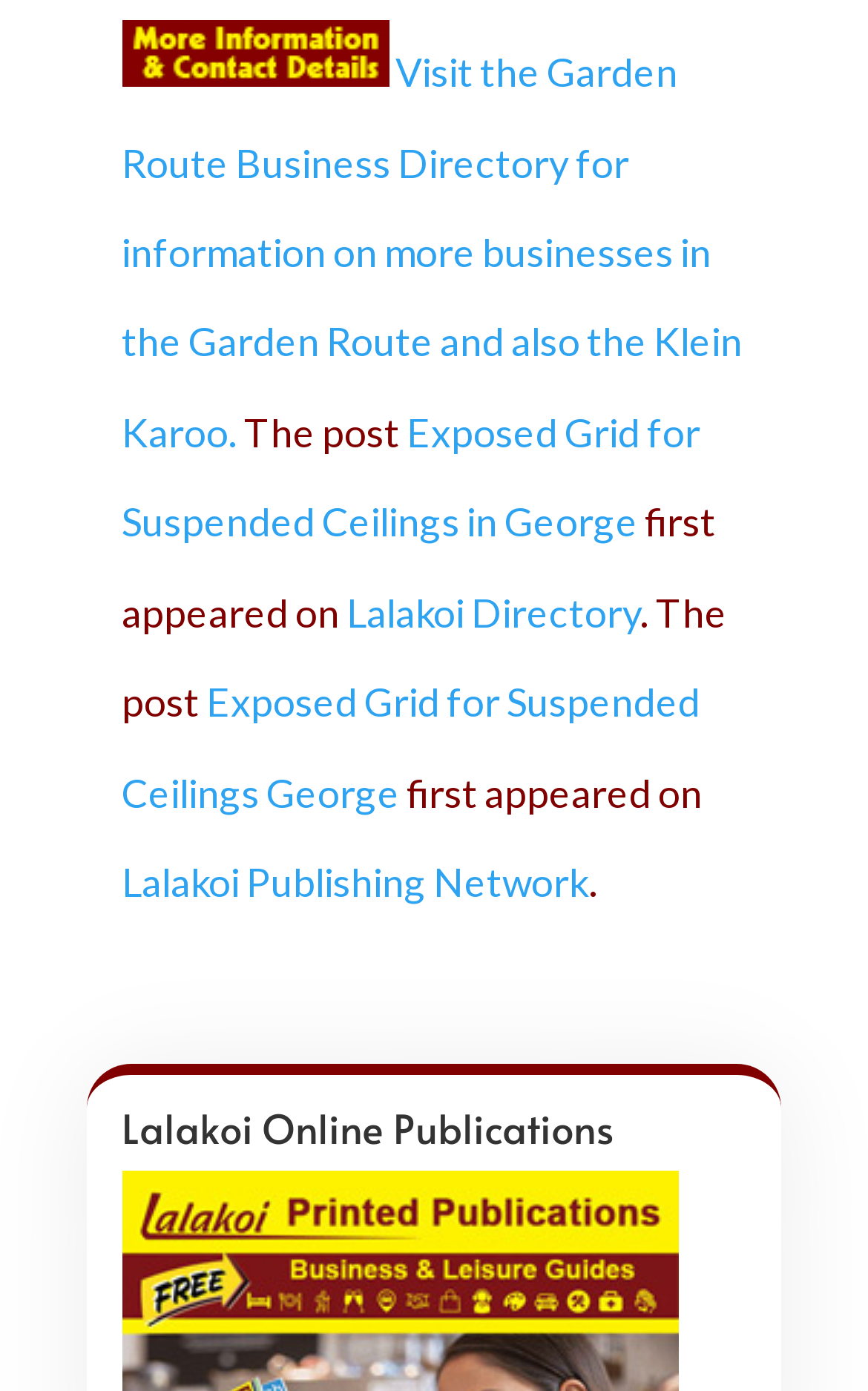Refer to the screenshot and answer the following question in detail:
What is the title of the post?

I found the title of the post by looking at the text content of the link elements. The first link element has the text 'Exposed Grid for Suspended Ceilings in George', which is likely to be the title of the post.